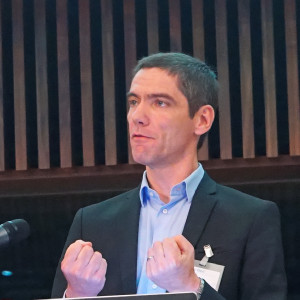Analyze the image and describe all the key elements you observe.

In this image, Laurent Jabiol, a key figure in the display industry, is captured in a moment of passionate presentation. He stands confidently at a podium, expressing his insights on technological advancements and their implications for the future of smart home devices and Internet of Things (IoT) applications. Jabiol is dressed professionally in a dark suit with a light blue shirt, conveying a sense of authority and expertise. The background features a striking wooden paneling that enhances the formal atmosphere of the setting, likely a conference or industry event. His gestures suggest an engaged audience, reflecting the significance of his message about Hyperpanel, a software company he represents, which has contributed notably to advancements in STB technology and related fields.